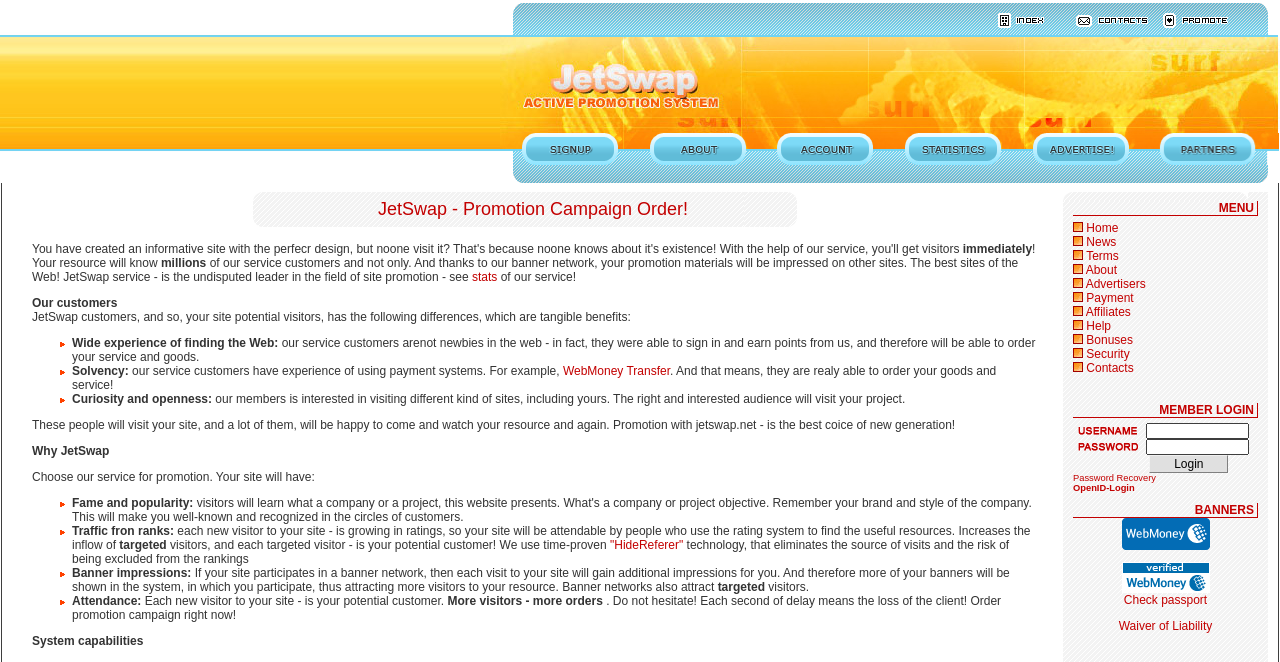Specify the bounding box coordinates (top-left x, top-left y, bottom-right x, bottom-right y) of the UI element in the screenshot that matches this description: Waiver of Liability

[0.874, 0.935, 0.947, 0.956]